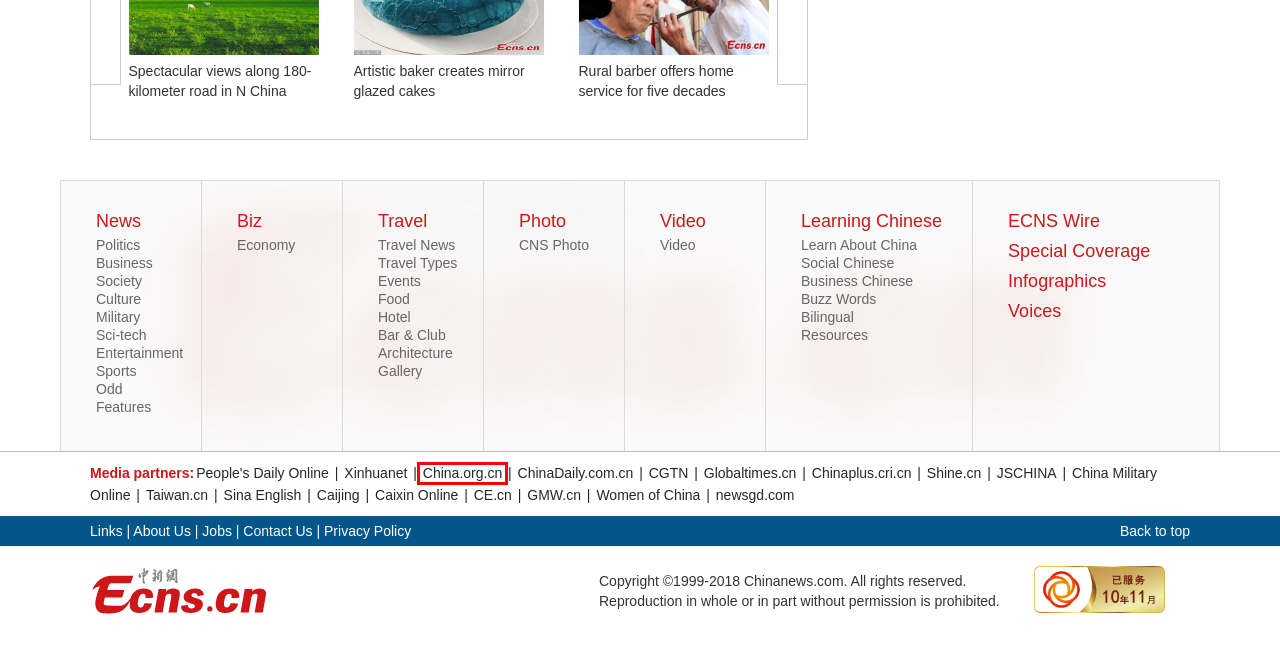Review the screenshot of a webpage which includes a red bounding box around an element. Select the description that best fits the new webpage once the element in the bounding box is clicked. Here are the candidates:
A. Imperial edict 500 years ago found in Hebei
B. China Military
C. Artistic baker creates mirror glazed cakes
D. SHINE - BEYOND A SINGLE STORY - õĖŖµĄĘµŚźµŖź
E. ENG.TAIWAN.CN
F. English_中国江苏网
G. China Daily Website - Connecting China Connecting the World
H. China.org.cn - China news, business, travel & language courses

H